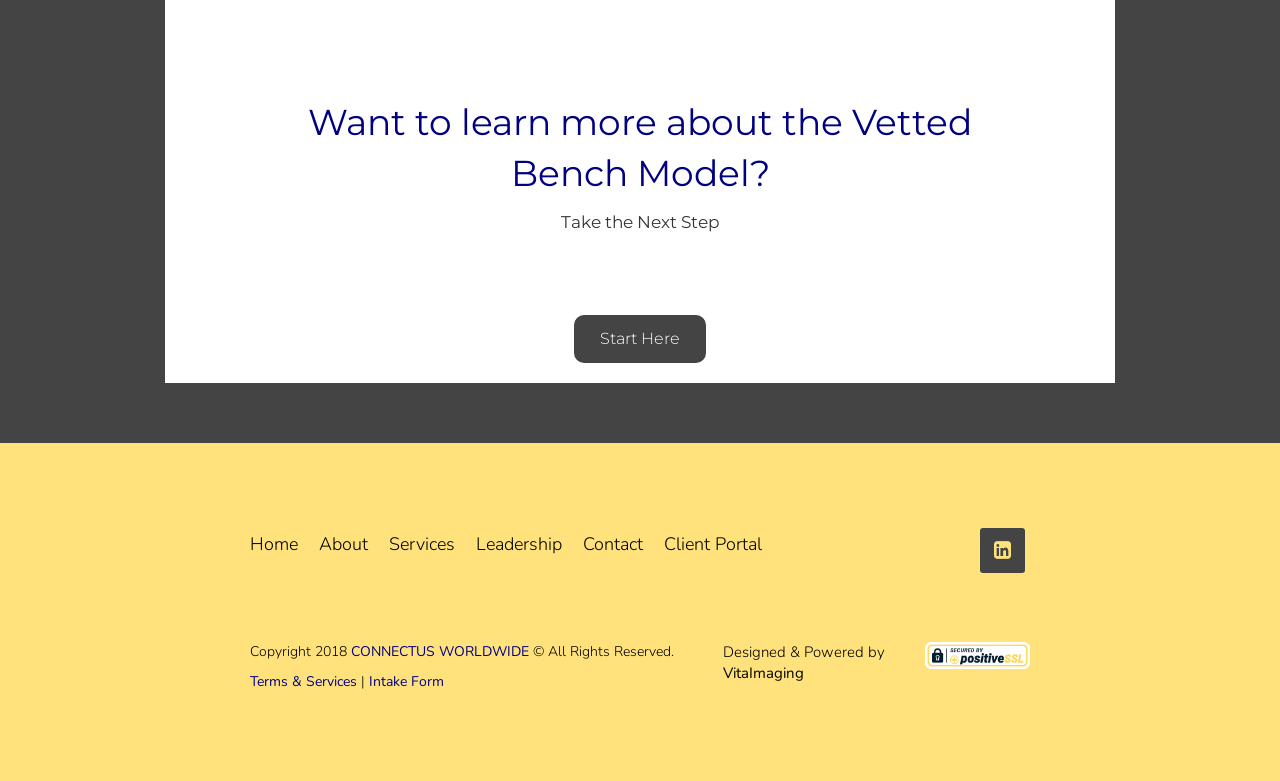Determine the bounding box coordinates for the element that should be clicked to follow this instruction: "View 'About'". The coordinates should be given as four float numbers between 0 and 1, in the format [left, top, right, bottom].

[0.241, 0.67, 0.296, 0.725]